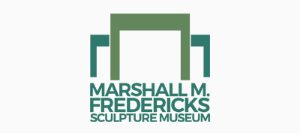What is the shape featured in the logo?
Please provide a comprehensive answer based on the information in the image.

The caption describes the logo as featuring a stylized depiction of an arch, which suggests openness and creativity, representing the museum's dedication to the art of sculpture.